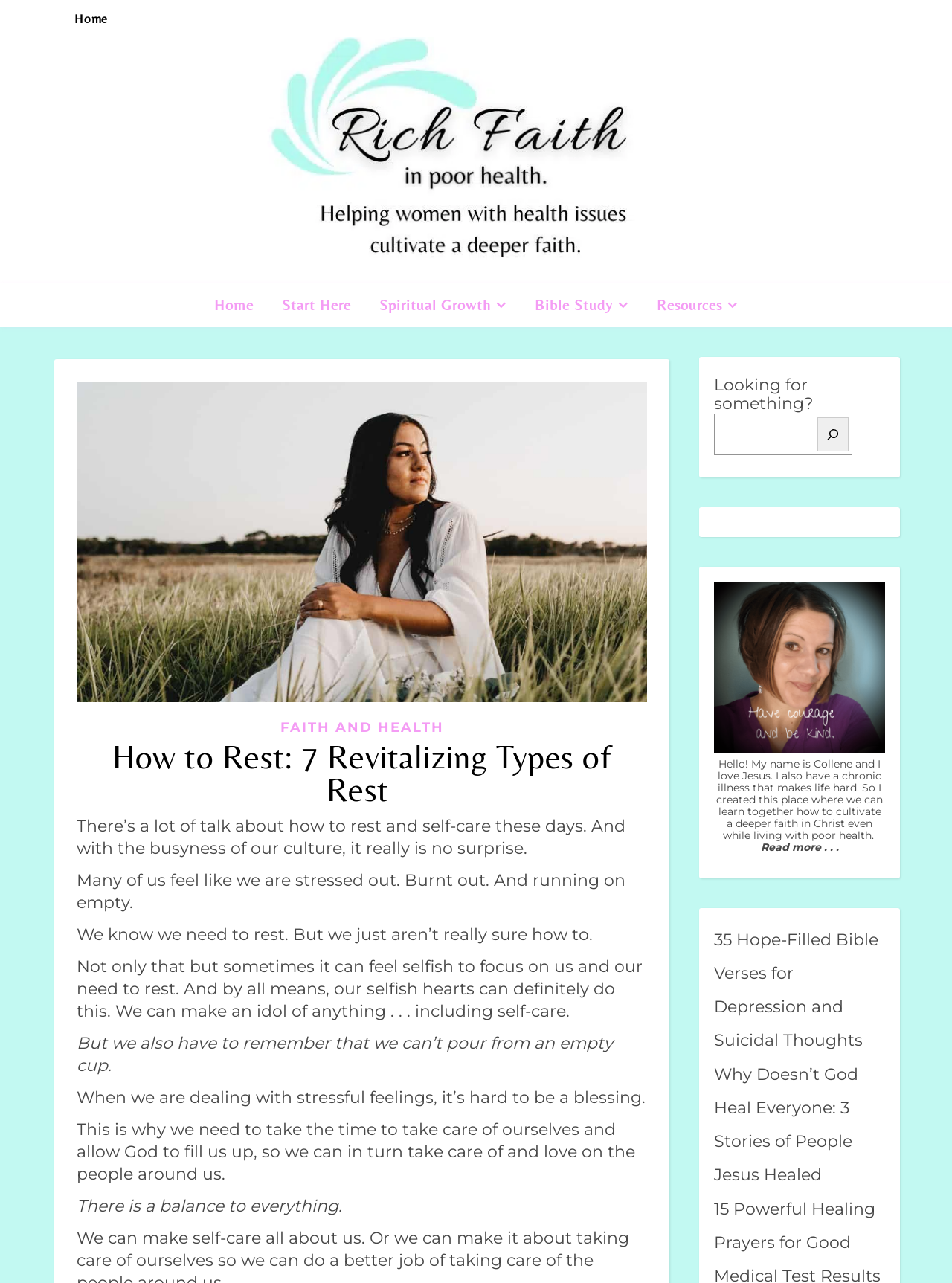Indicate the bounding box coordinates of the element that needs to be clicked to satisfy the following instruction: "Go to the 'Spiritual Growth' page". The coordinates should be four float numbers between 0 and 1, i.e., [left, top, right, bottom].

[0.386, 0.22, 0.545, 0.255]